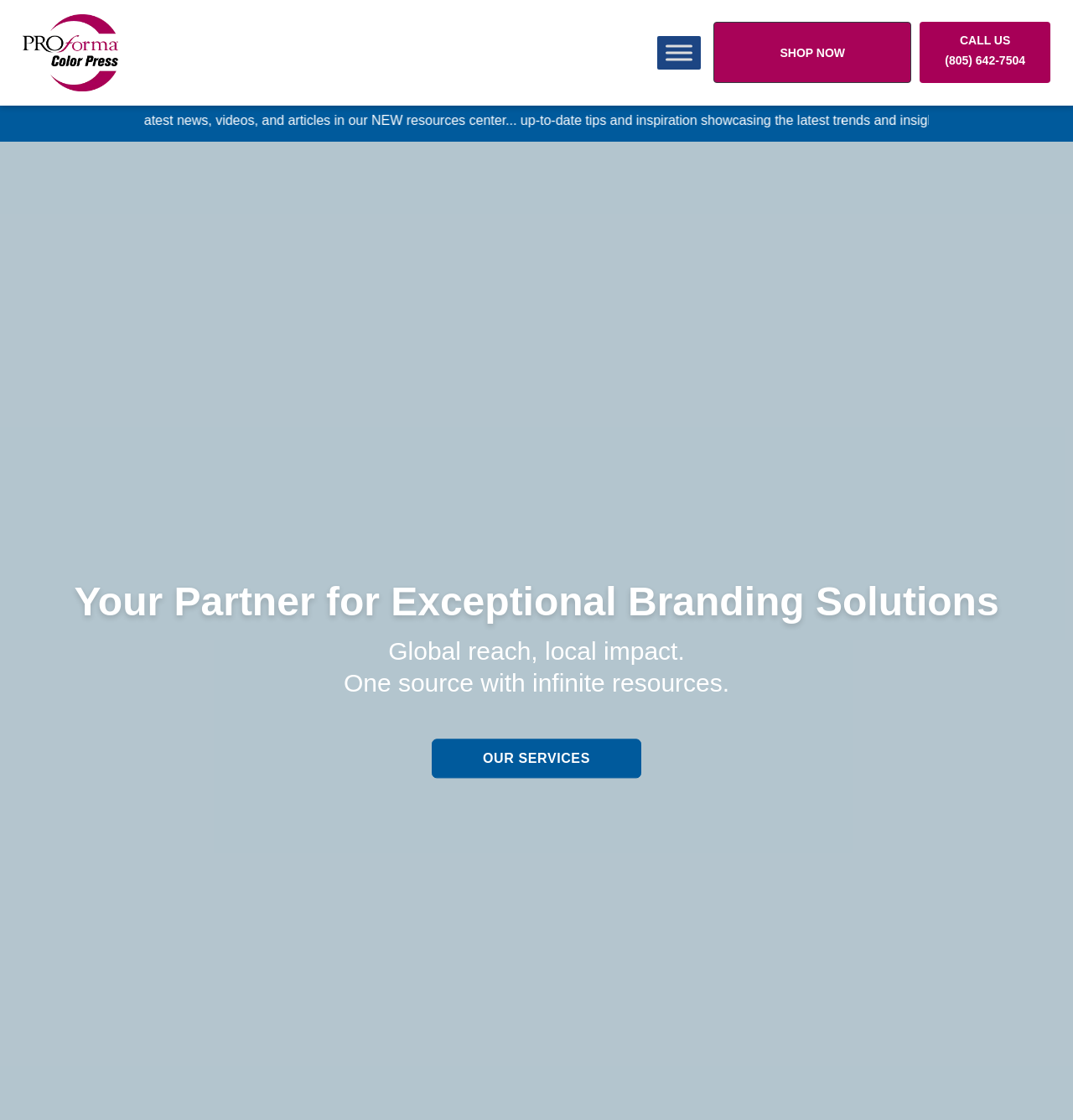Using the details in the image, give a detailed response to the question below:
What is the main theme of the resources center?

I found the main theme of the resources center by reading the link text 'Click here to discover our latest news, videos, and articles in our NEW resources center... up-to-date tips and inspiration showcasing the latest trends and insights!' which suggests that the resources center is focused on providing information about the latest trends and insights.